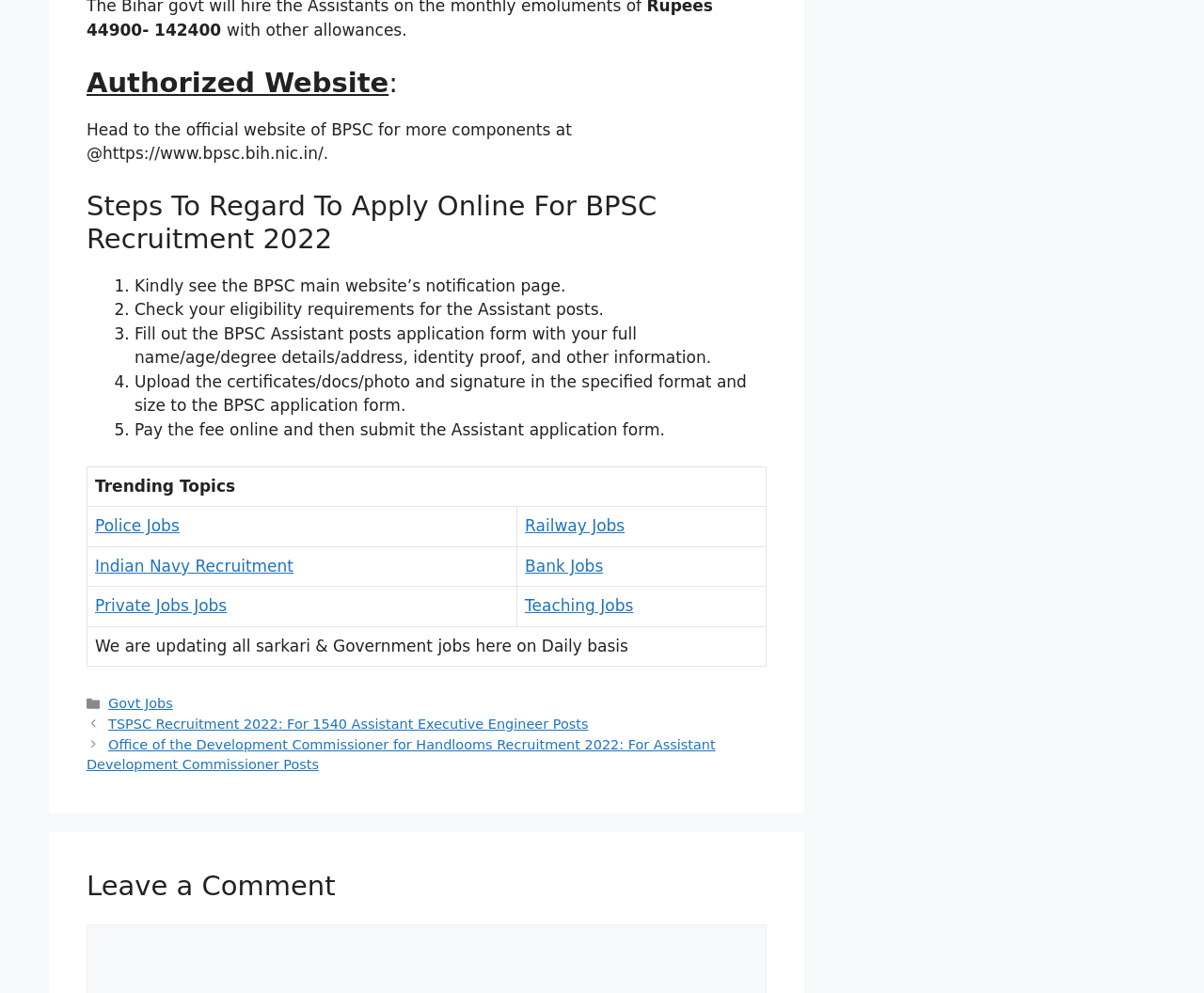What is the name of the official website mentioned?
From the details in the image, answer the question comprehensively.

The official website mentioned is BPSC, which is the abbreviation for Bihar Public Service Commission, as stated in the text 'Head to the official website of BPSC for more components at @https://www.bpsc.bih.nic.in/.'